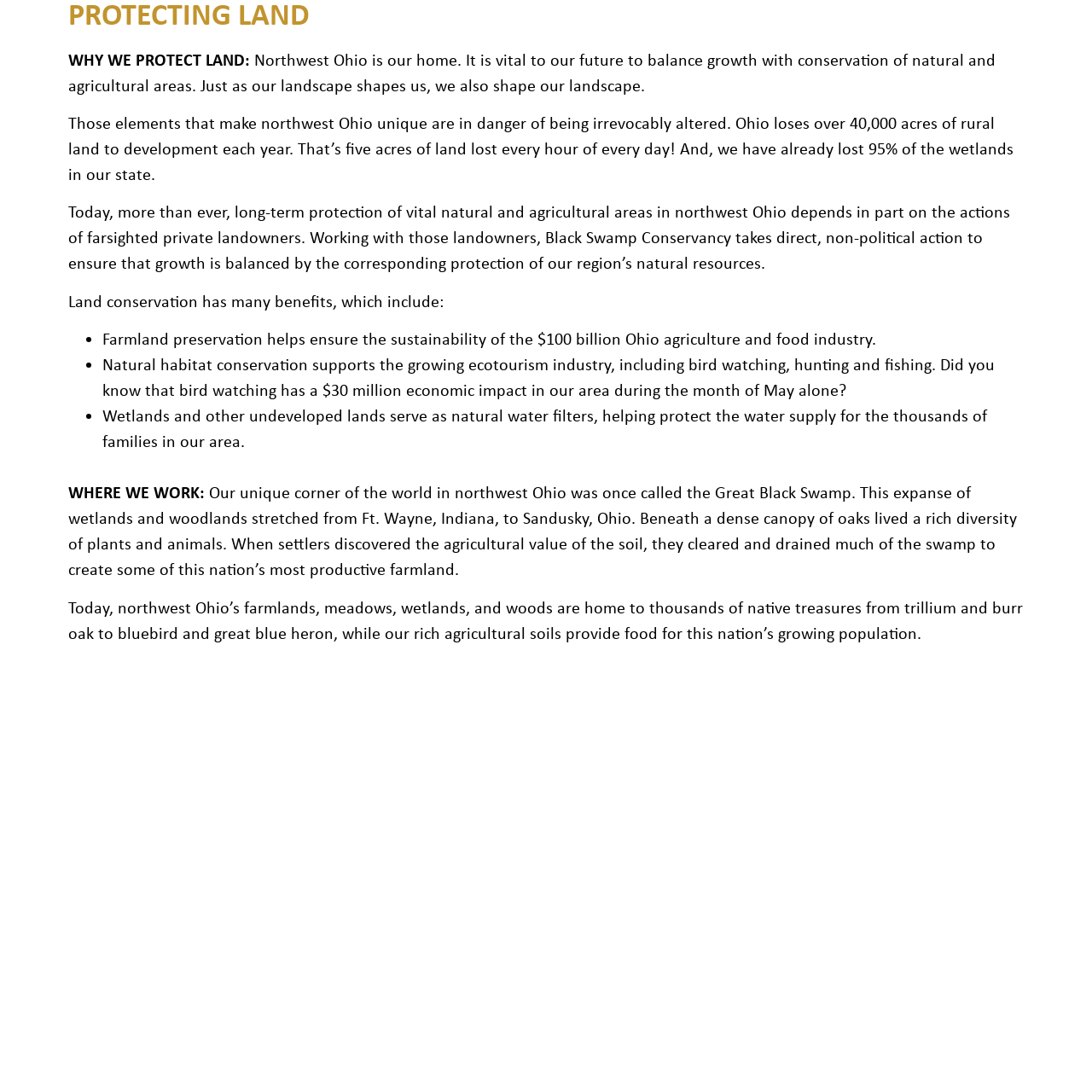Generate an elaborate caption for the image highlighted within the red boundary.

The image features a visual representation that emphasizes the importance of land conservation in northwest Ohio. It aligns with the core theme of protecting the unique landscapes of the region, which have historically been shaped by both natural and human influences. In particular, the focus is on the necessity of balancing growth with environmental preservation as farmland and natural habitats face the ongoing threat of development. 

The accompanying text highlights the significant benefits of land conservation, including the preservation of farmlands essential for the Ohio agricultural industry, the support of ecotourism through natural habitat preservation, and the role of wetlands as natural water filters that safeguard local water supplies. Overall, this image encapsulates the mission of the Black Swamp Conservancy, which emphasizes the crucial role of proactive landowners in safeguarding northwest Ohio's valuable natural resources for future generations.